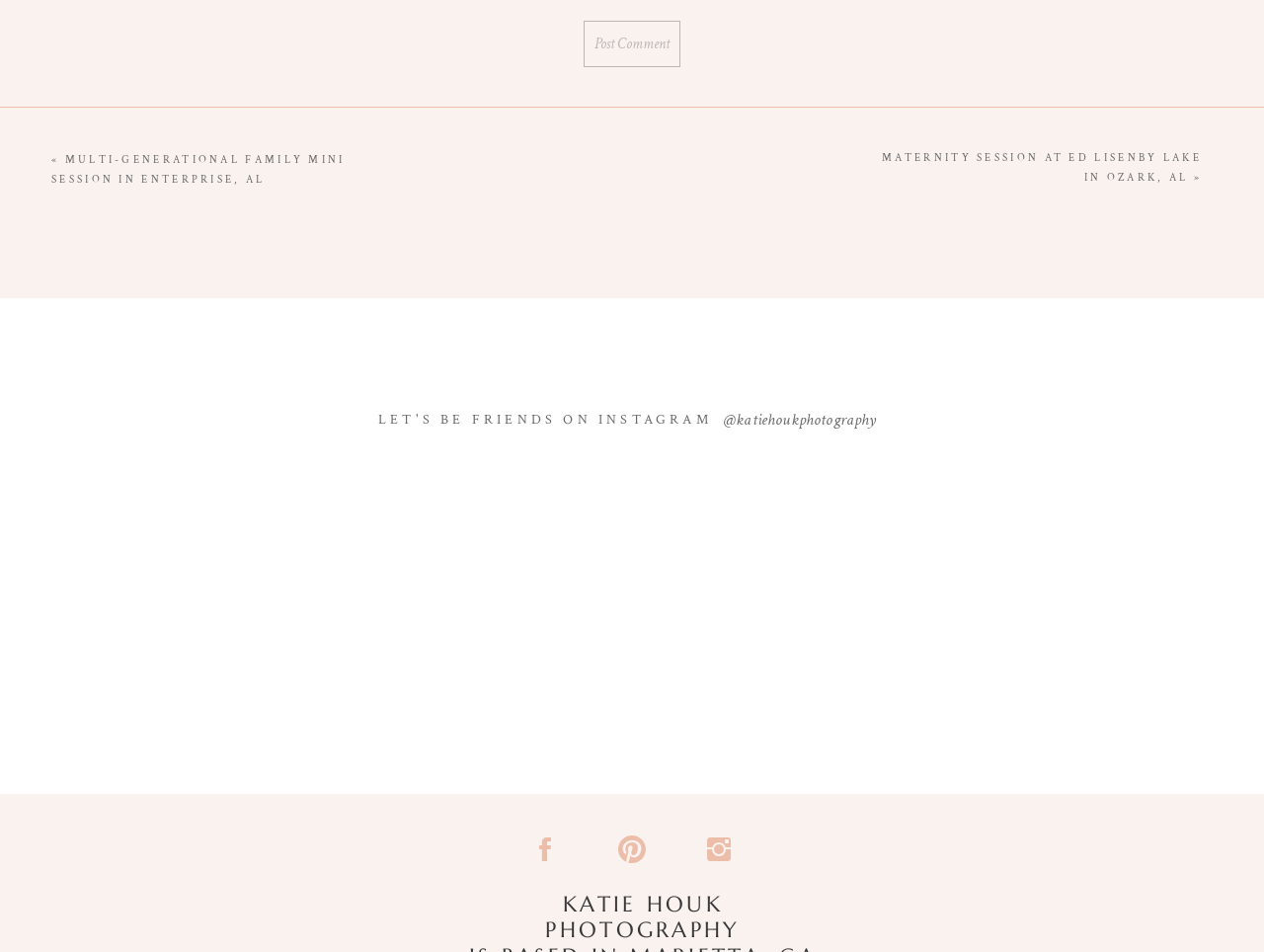Locate the bounding box of the UI element described by: "@katiehoukphotography" in the given webpage screenshot.

[0.573, 0.426, 0.711, 0.465]